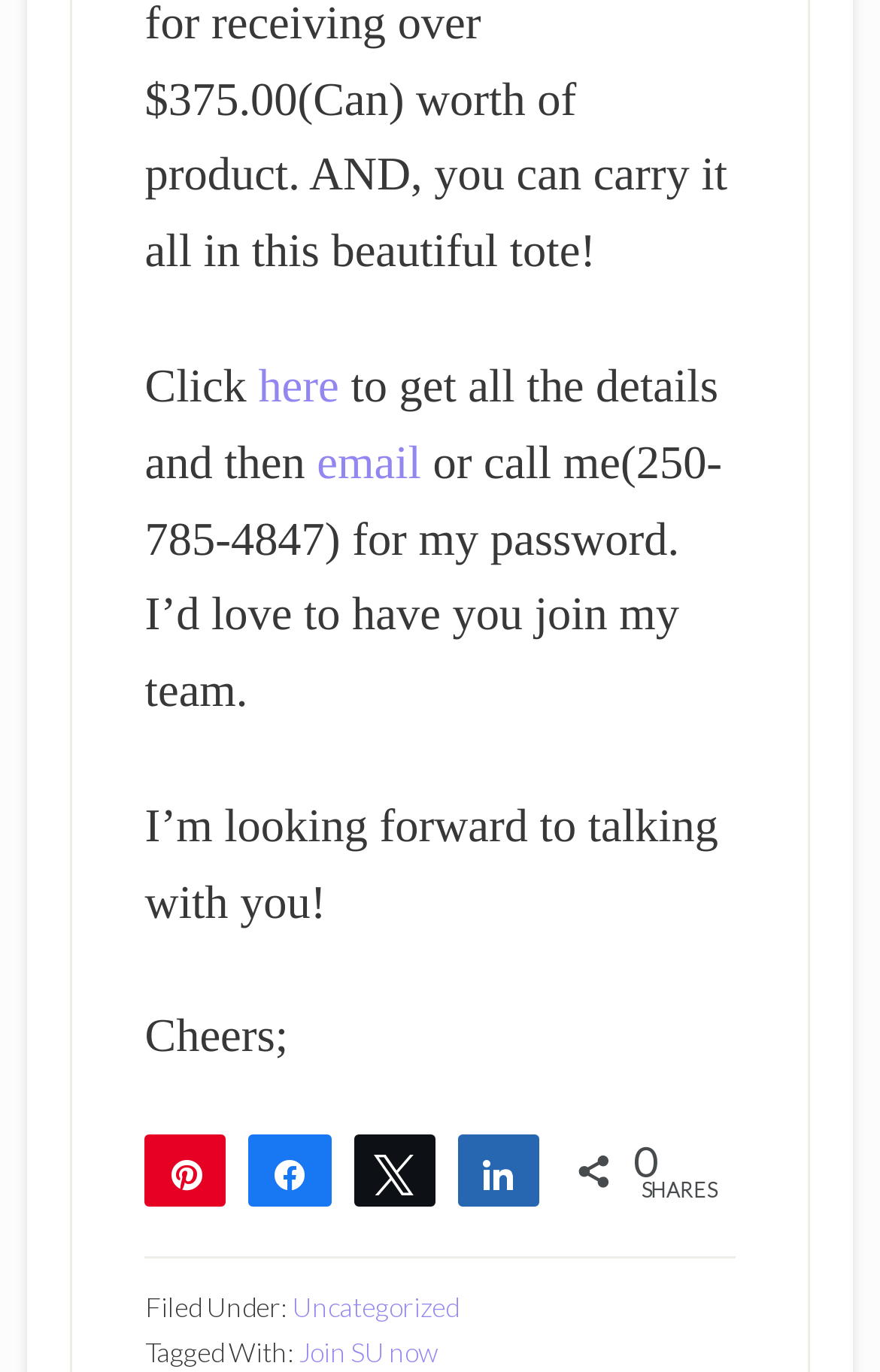Locate the bounding box for the described UI element: "Join SU now". Ensure the coordinates are four float numbers between 0 and 1, formatted as [left, top, right, bottom].

[0.339, 0.973, 0.498, 0.997]